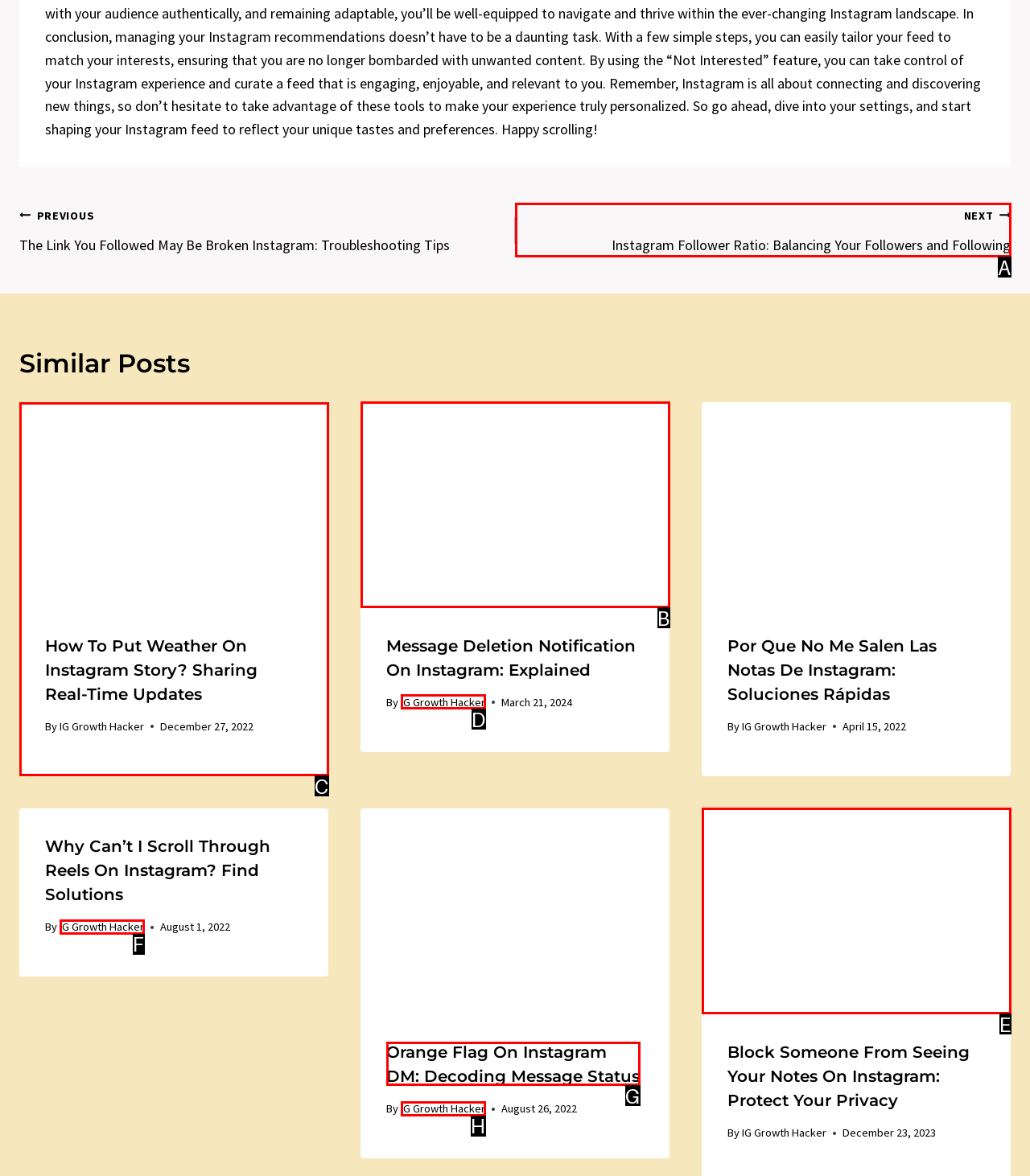Identify the correct UI element to click to follow this instruction: Read the article 'How to Put Weather on Instagram Story? Sharing Real-Time Updates'
Respond with the letter of the appropriate choice from the displayed options.

C